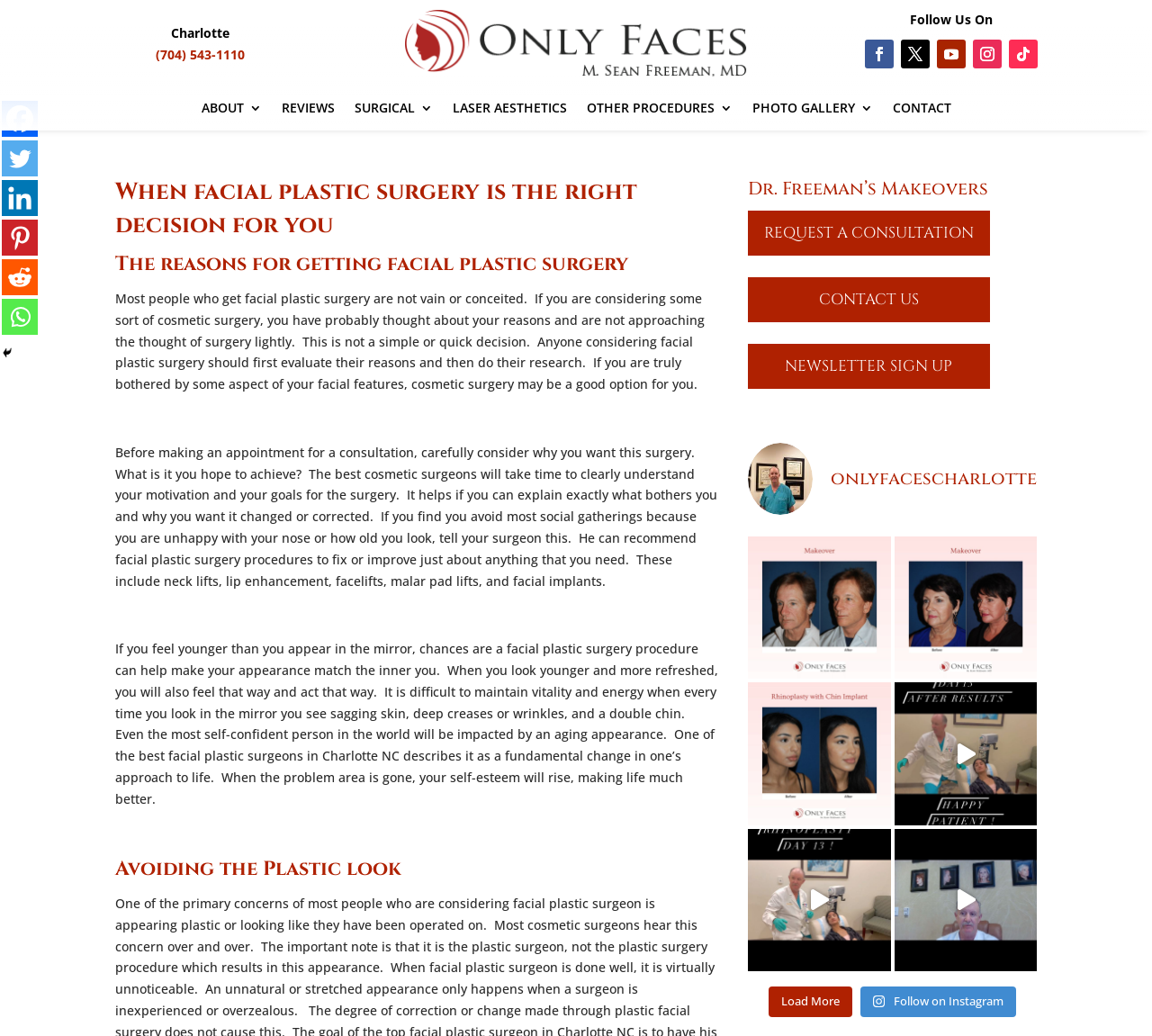What is the purpose of the 'REQUEST A CONSULTATION' link?
Refer to the image and provide a thorough answer to the question.

The 'REQUEST A CONSULTATION' link is likely intended for users to schedule a consultation with the facial plastic surgeon. This can be inferred from the context of the webpage, which is about facial plastic surgery, and the placement of the link in a section that appears to be related to taking action or contacting the surgeon.